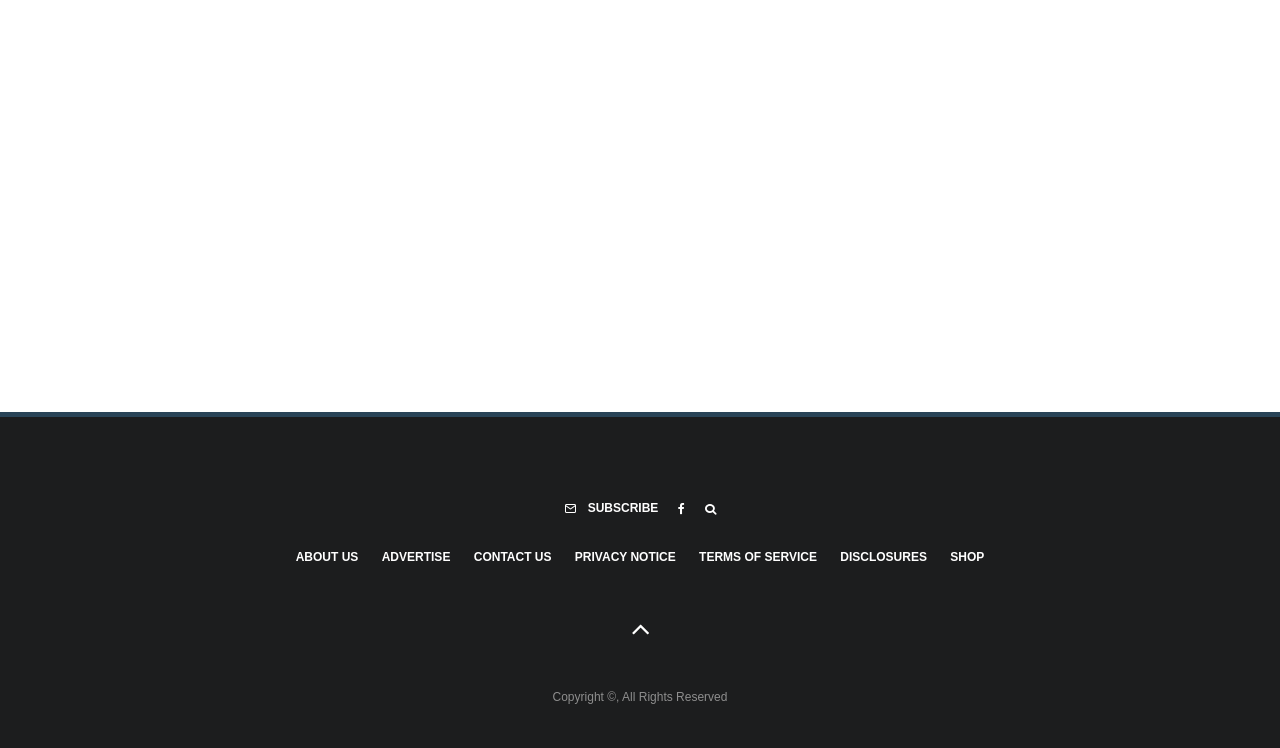Identify the bounding box of the UI component described as: "Terms of Service".

[0.546, 0.733, 0.638, 0.76]